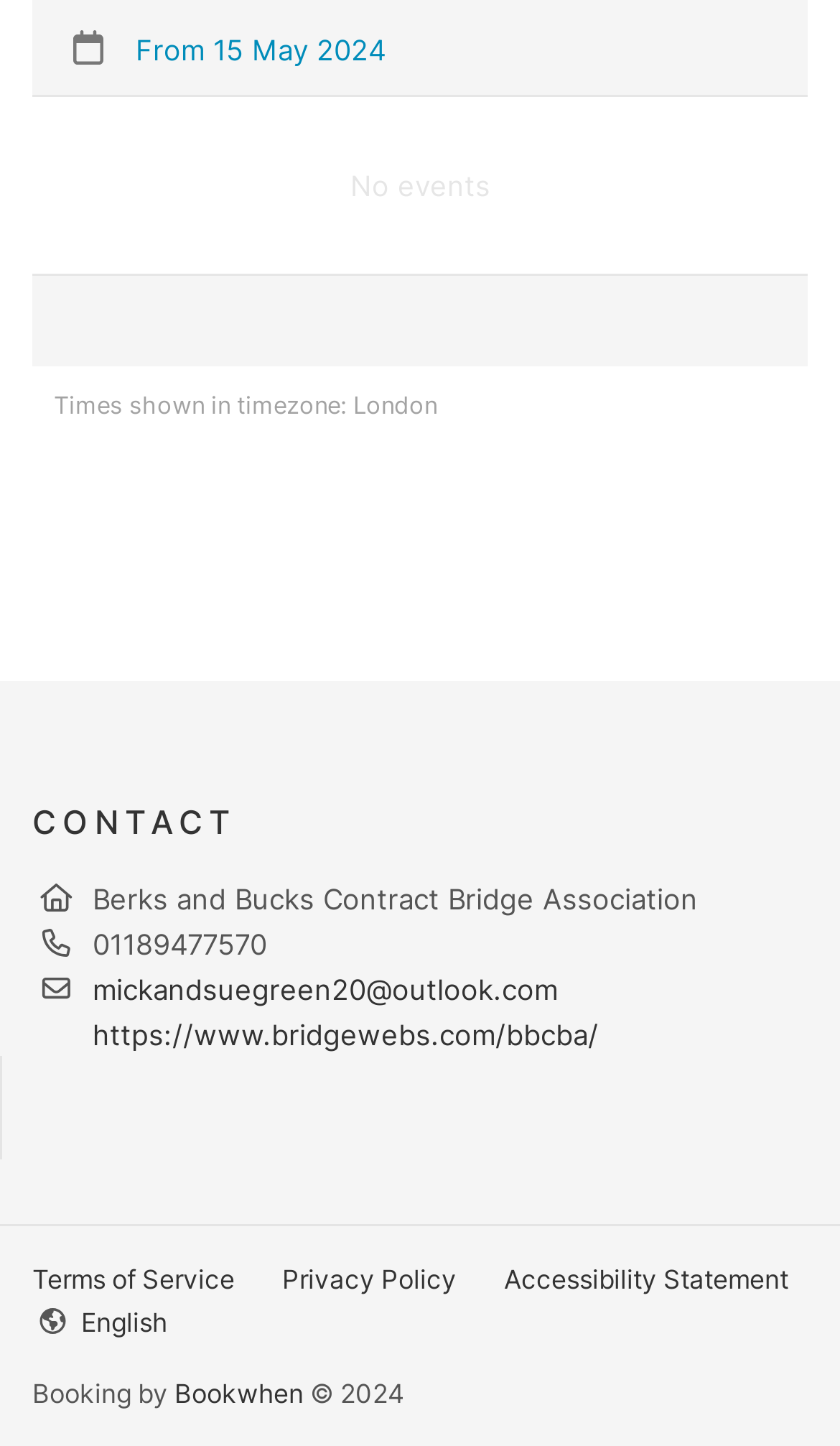Use the details in the image to answer the question thoroughly: 
How many links are there in the CONTACT section?

The CONTACT section contains links to 'mickandsuegreen20@outlook.com', 'https://www.bridgewebs.com/bbcba/', 'Terms of Service', 'Privacy Policy', and 'Accessibility Statement', so there are 5 links in total.